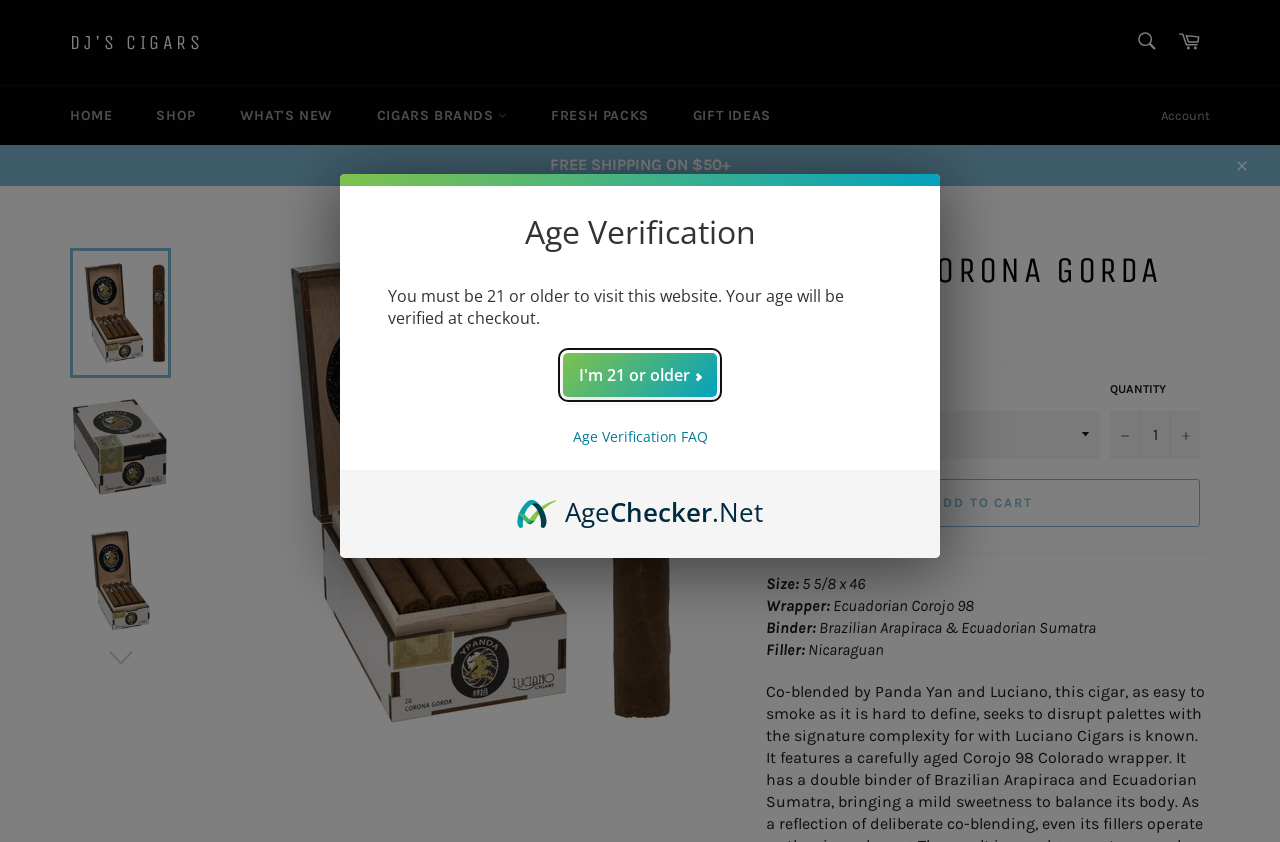Identify the bounding box coordinates for the UI element described as follows: "alt="Y Panda Corona Gorda"". Ensure the coordinates are four float numbers between 0 and 1, formatted as [left, top, right, bottom].

[0.055, 0.454, 0.134, 0.608]